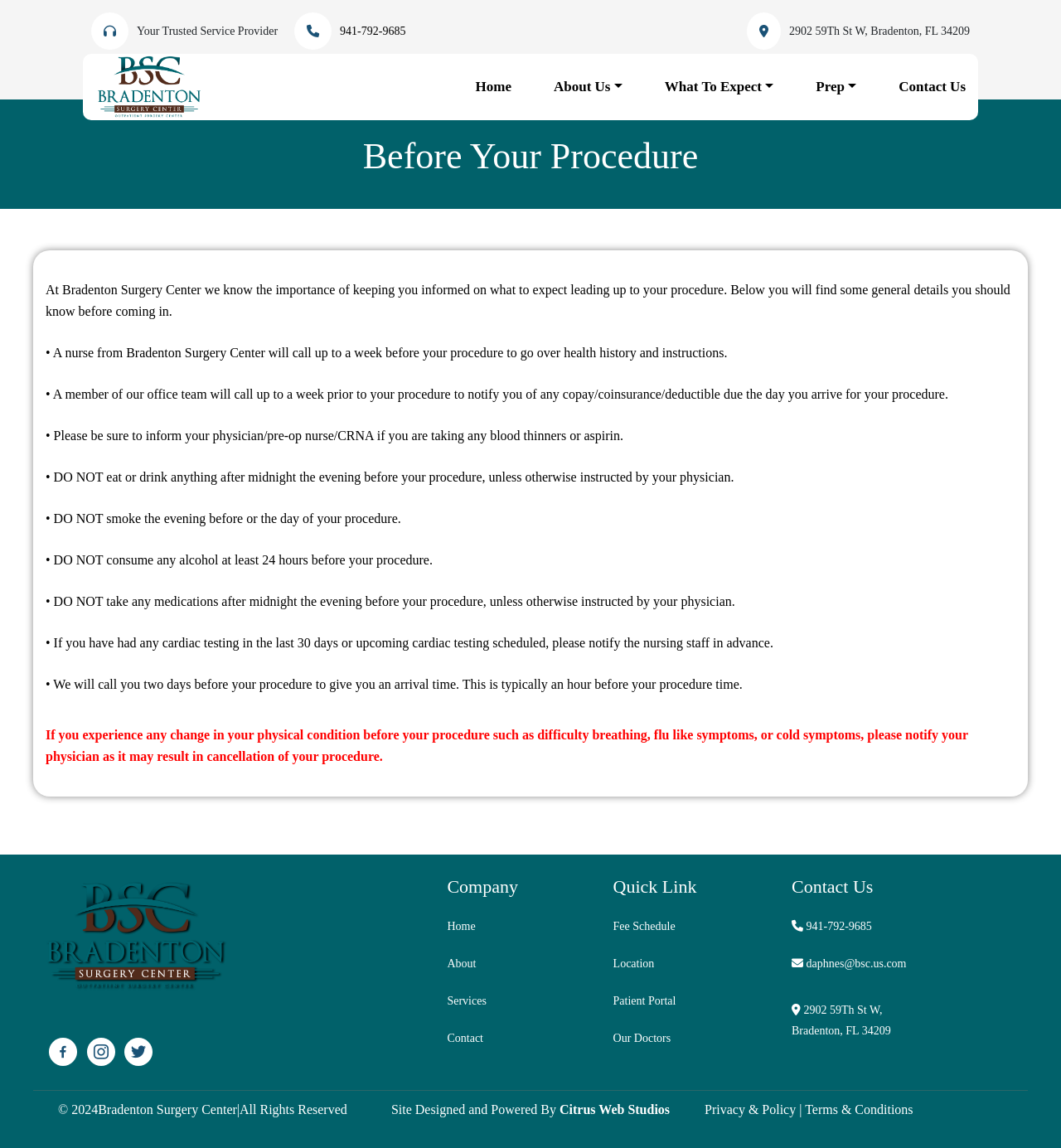Answer the question below with a single word or a brief phrase: 
What is the last instruction given to patients before their procedure?

Notify the nursing staff if they have had any cardiac testing